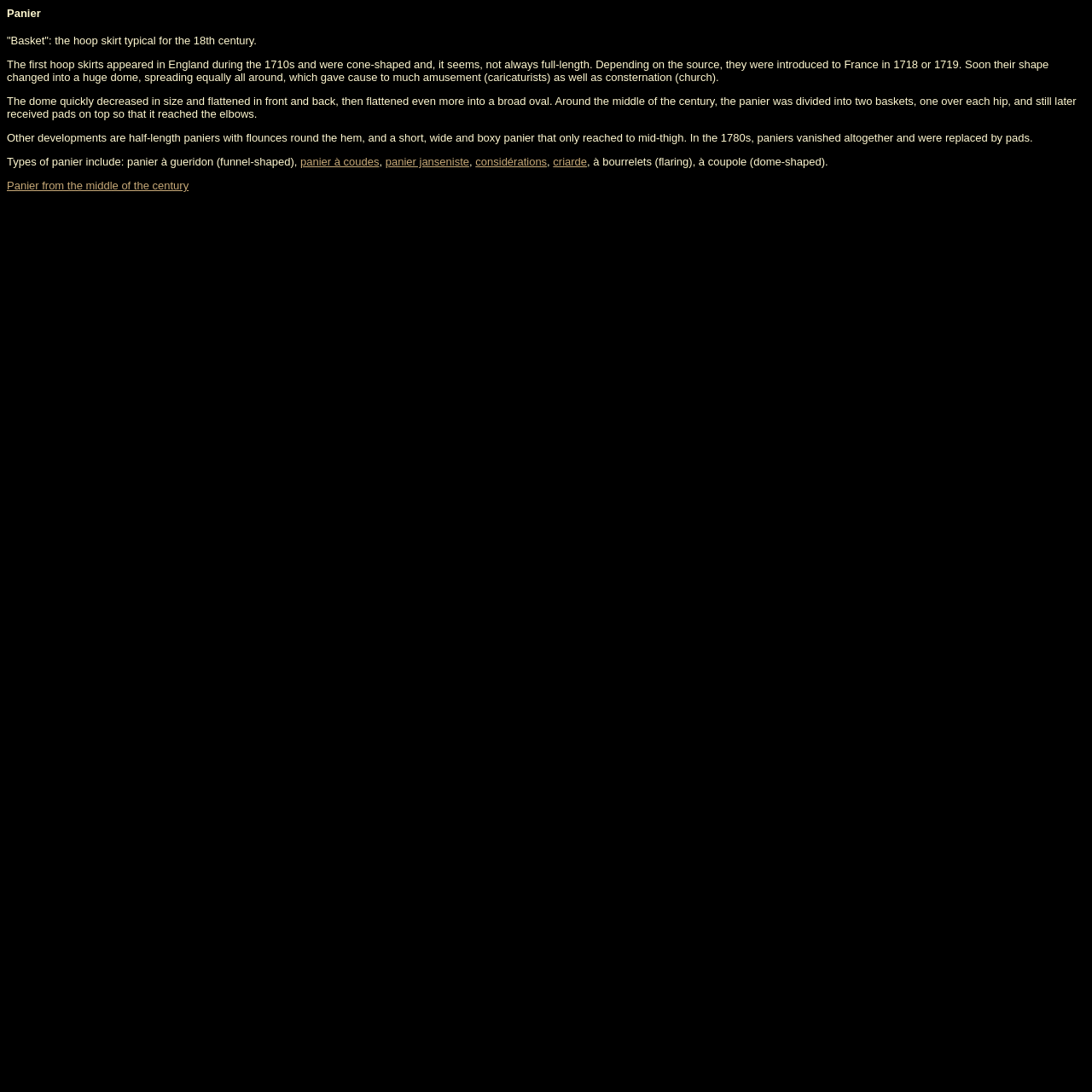Find the bounding box coordinates for the HTML element specified by: "panier à coudes".

[0.275, 0.142, 0.347, 0.154]